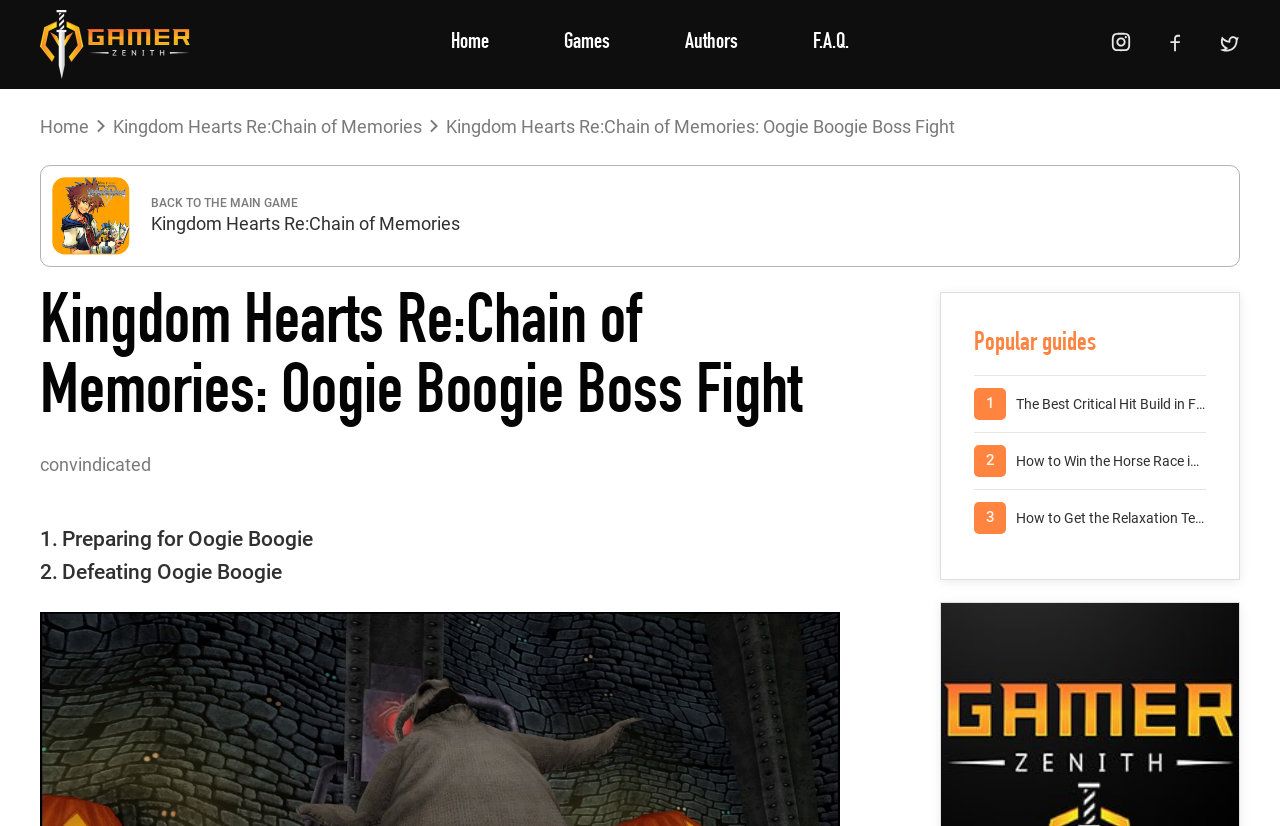Determine the bounding box coordinates for the element that should be clicked to follow this instruction: "go back to the main game Kingdom Hearts Re:Chain of Memories". The coordinates should be given as four float numbers between 0 and 1, in the format [left, top, right, bottom].

[0.031, 0.199, 0.969, 0.323]